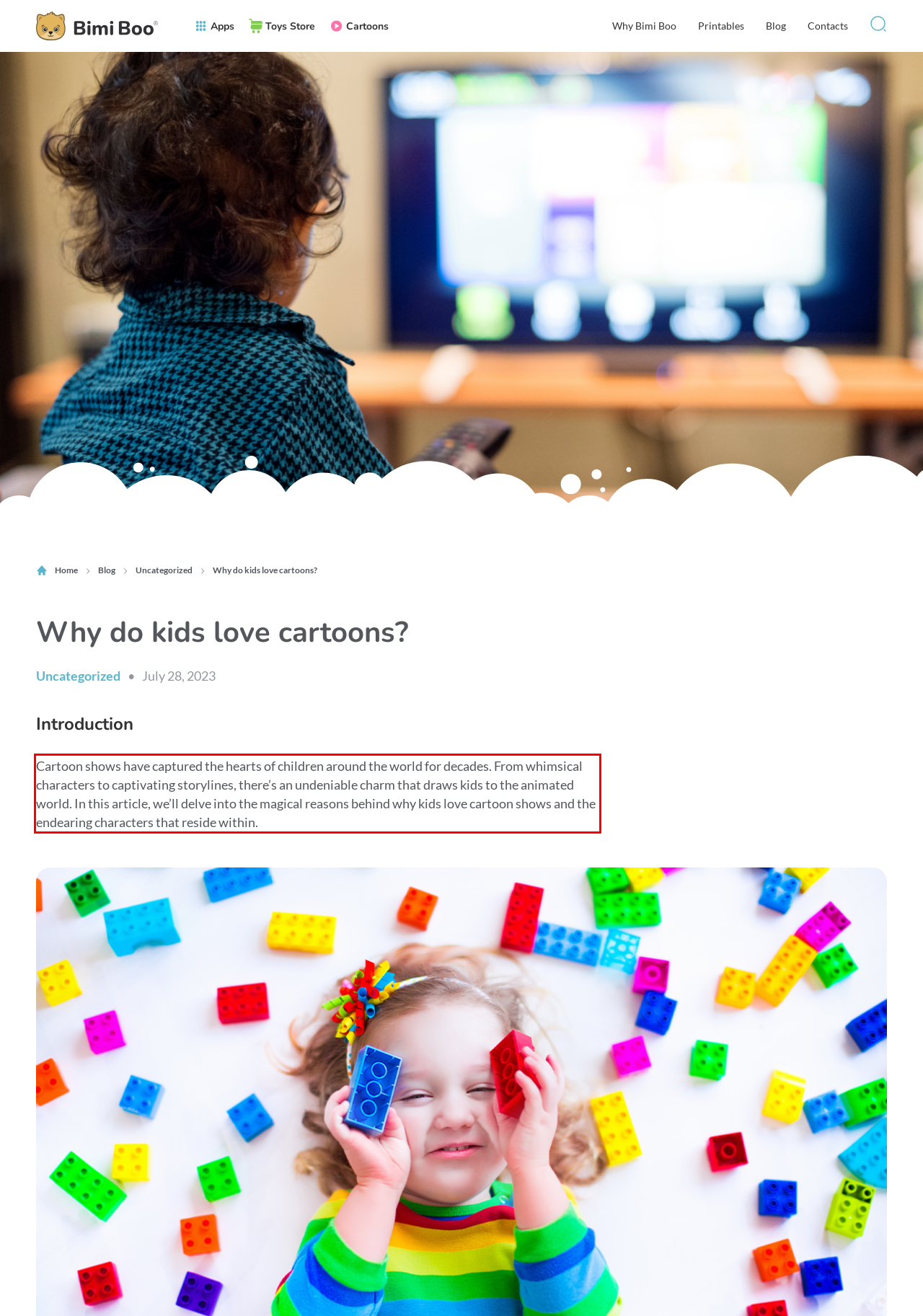Please identify and extract the text from the UI element that is surrounded by a red bounding box in the provided webpage screenshot.

Cartoon shows have captured the hearts of children around the world for decades. From whimsical characters to captivating storylines, there’s an undeniable charm that draws kids to the animated world. In this article, we’ll delve into the magical reasons behind why kids love cartoon shows and the endearing characters that reside within.